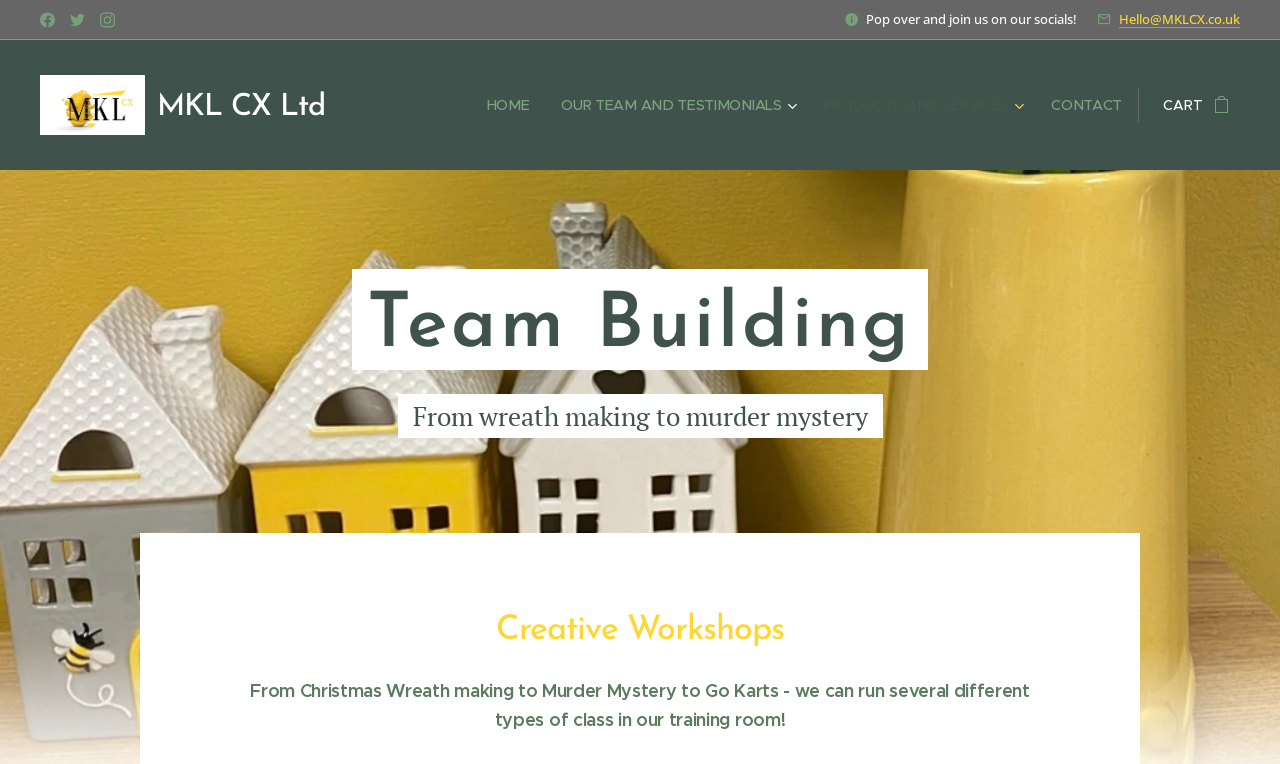Find the bounding box coordinates for the HTML element described as: "Our Team and Testimonials". The coordinates should consist of four float values between 0 and 1, i.e., [left, top, right, bottom].

[0.427, 0.105, 0.63, 0.17]